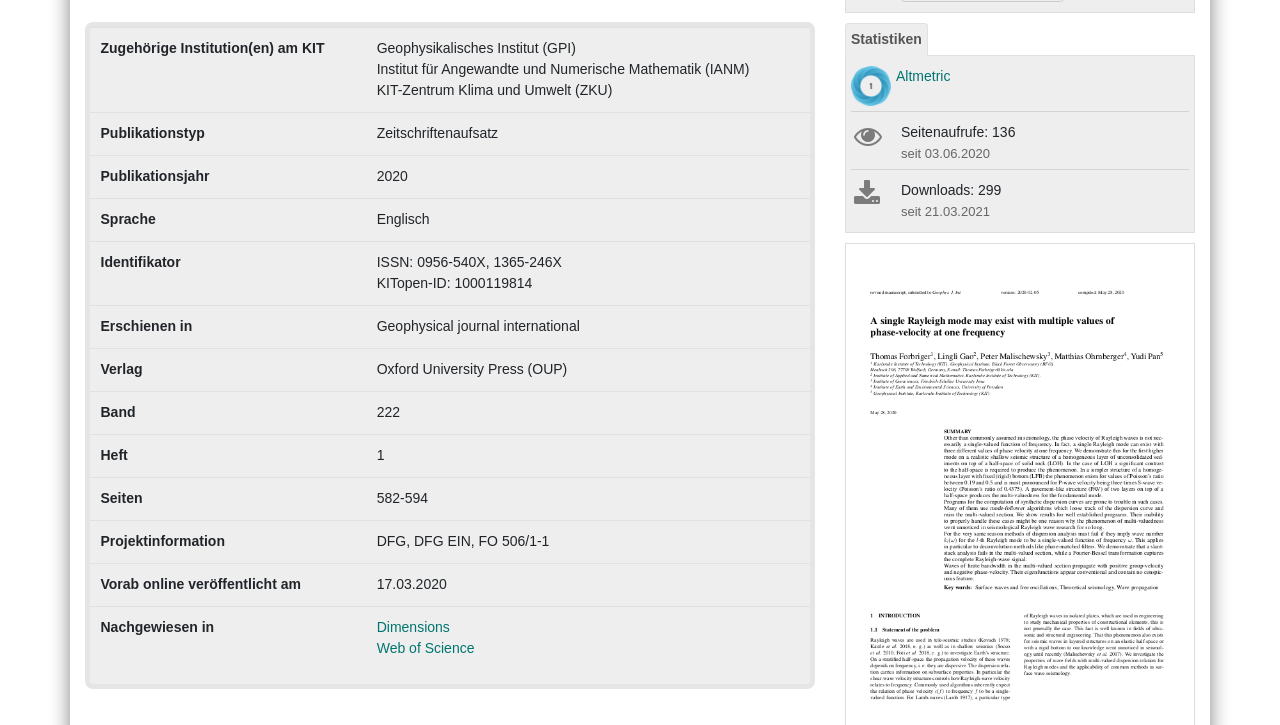Please find the bounding box coordinates in the format (top-left x, top-left y, bottom-right x, bottom-right y) for the given element description. Ensure the coordinates are floating point numbers between 0 and 1. Description: Web of Science

[0.294, 0.883, 0.371, 0.905]